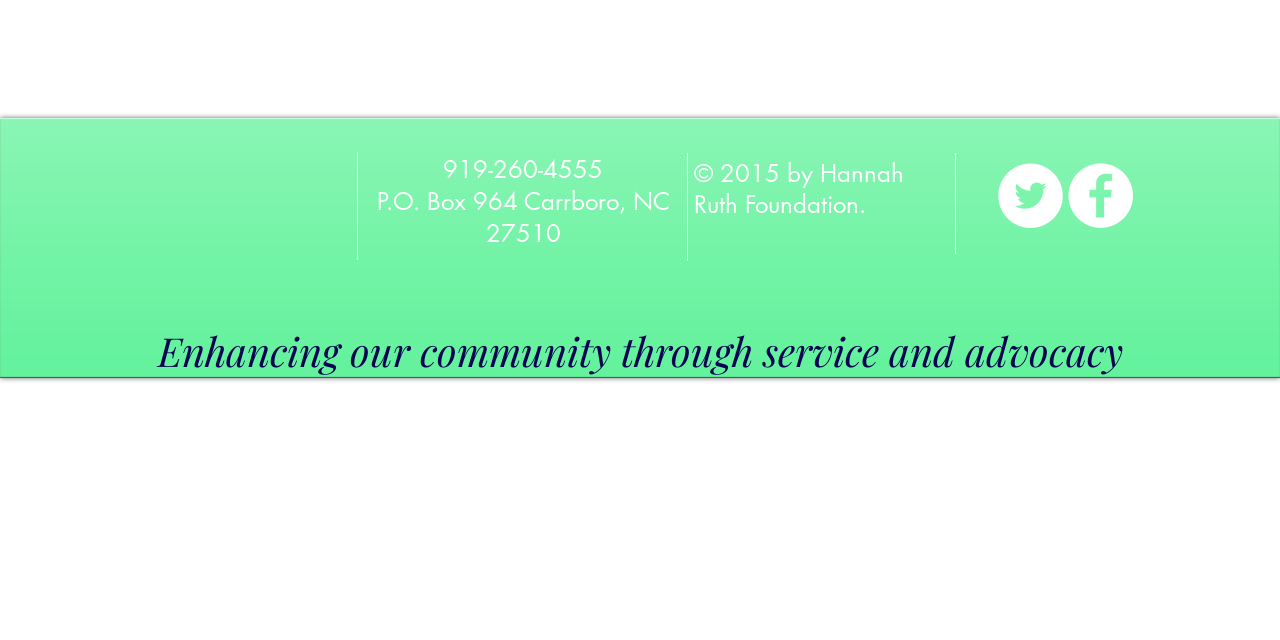Using the element description: "aria-label="Twitter - White Circle"", determine the bounding box coordinates for the specified UI element. The coordinates should be four float numbers between 0 and 1, [left, top, right, bottom].

[0.78, 0.255, 0.83, 0.356]